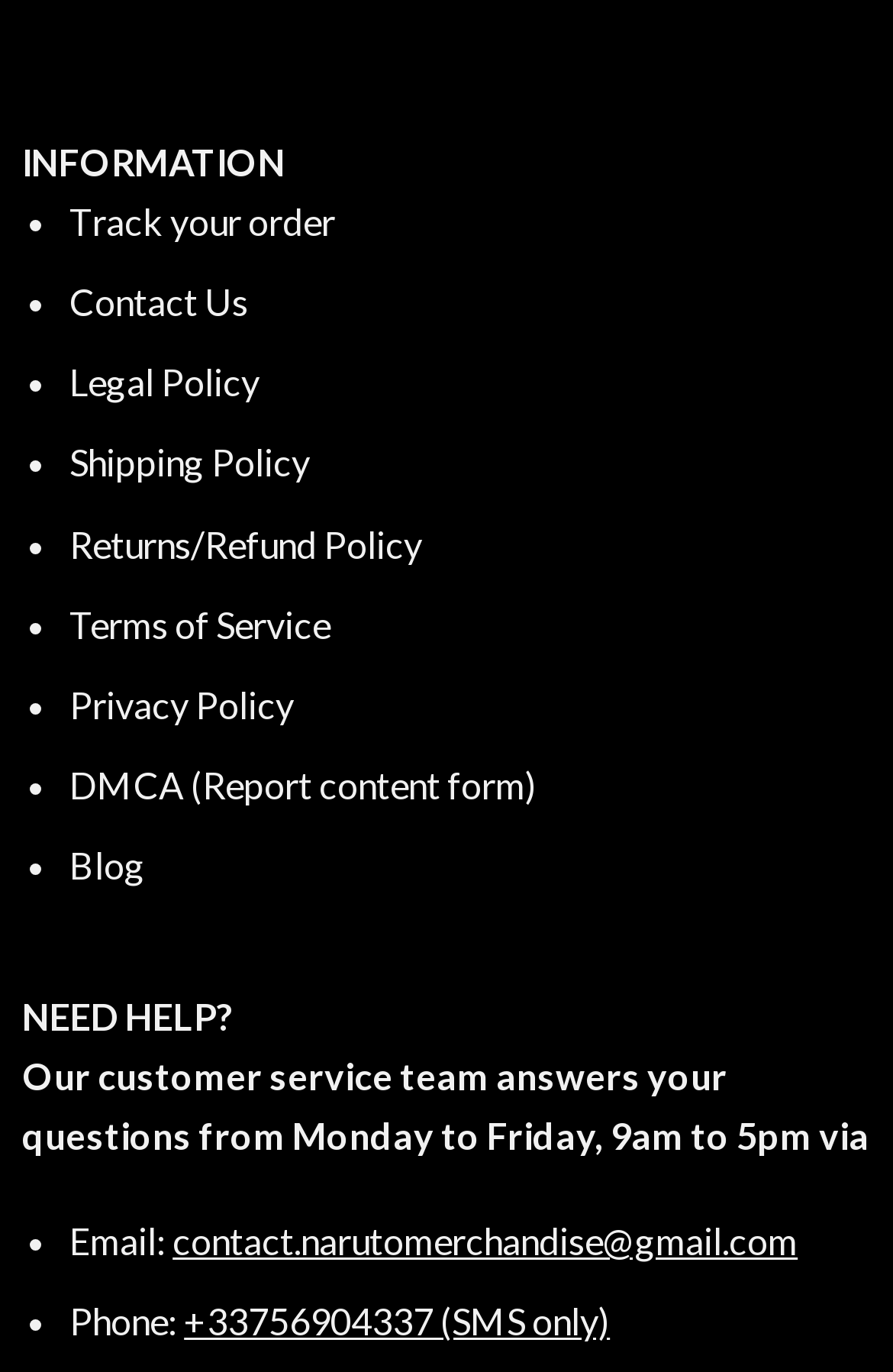Please give a concise answer to this question using a single word or phrase: 
How many list markers are there?

10